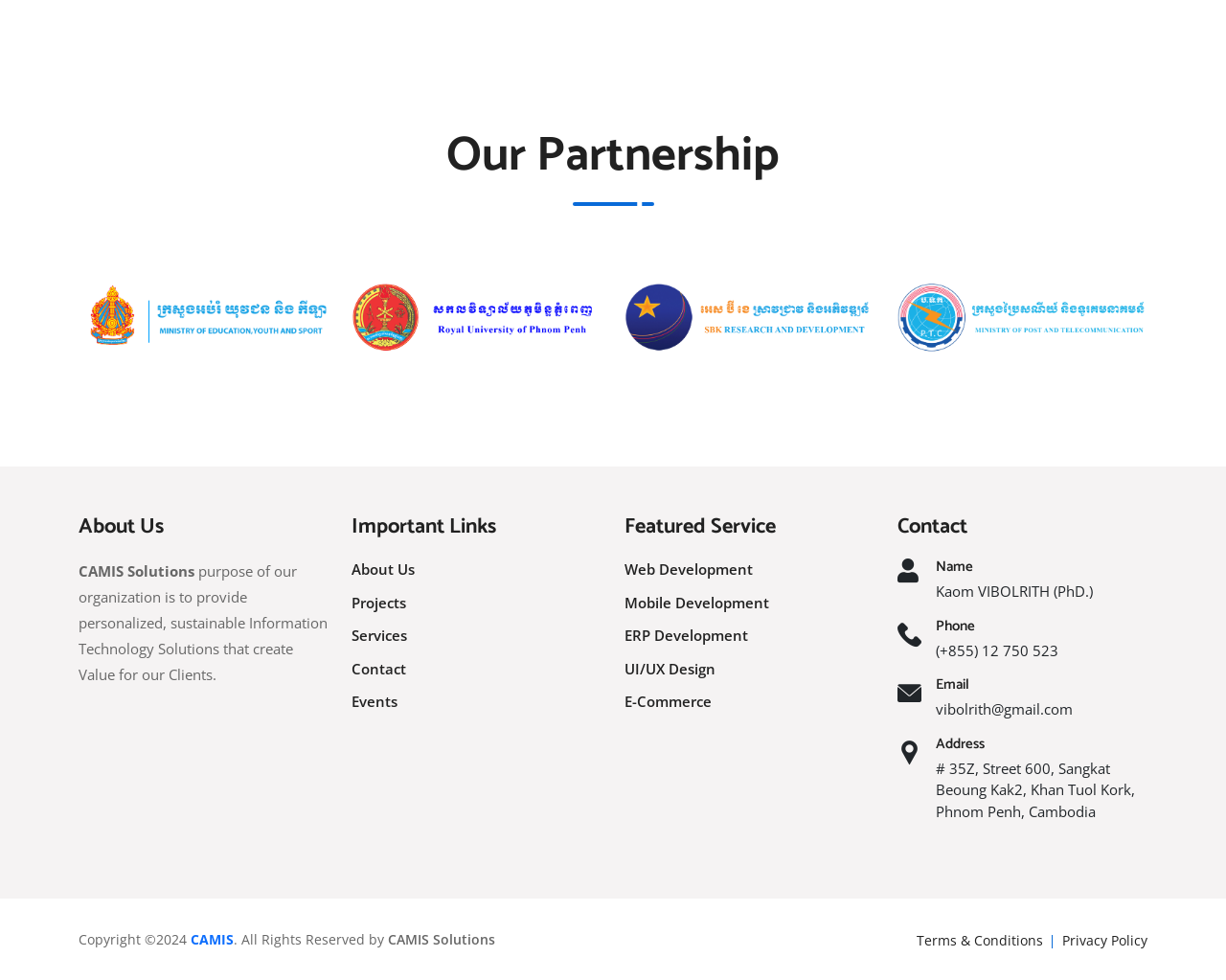What are the services offered by CAMIS Solutions?
Answer the question in as much detail as possible.

In the 'Featured Service' section, CAMIS Solutions lists their services as Web Development, Mobile Development, ERP Development, UI/UX Design, and E-Commerce, which are all linked to their respective pages.